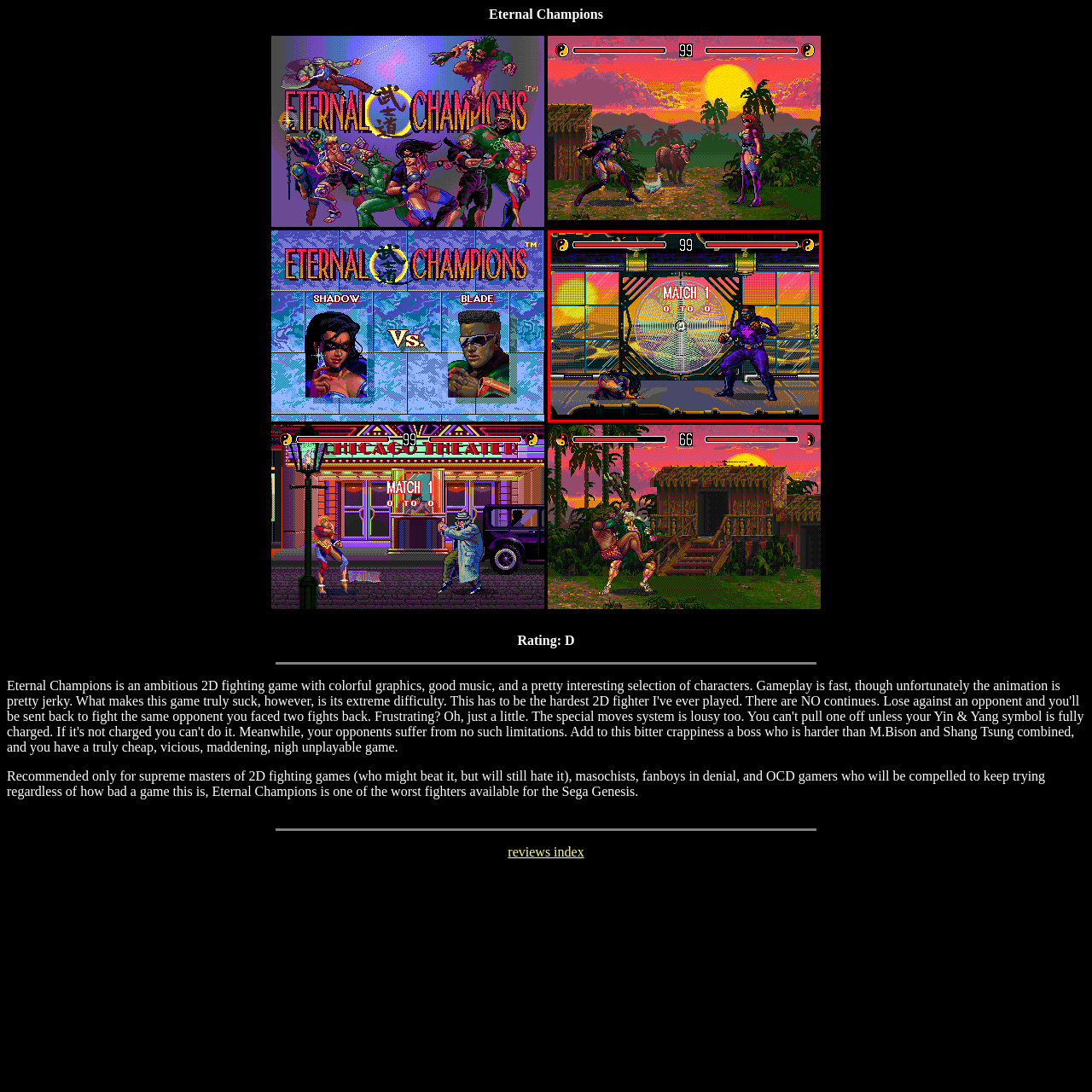Concentrate on the section within the teal border, What is the current score displayed on the scoreboard? 
Provide a single word or phrase as your answer.

0 to 0